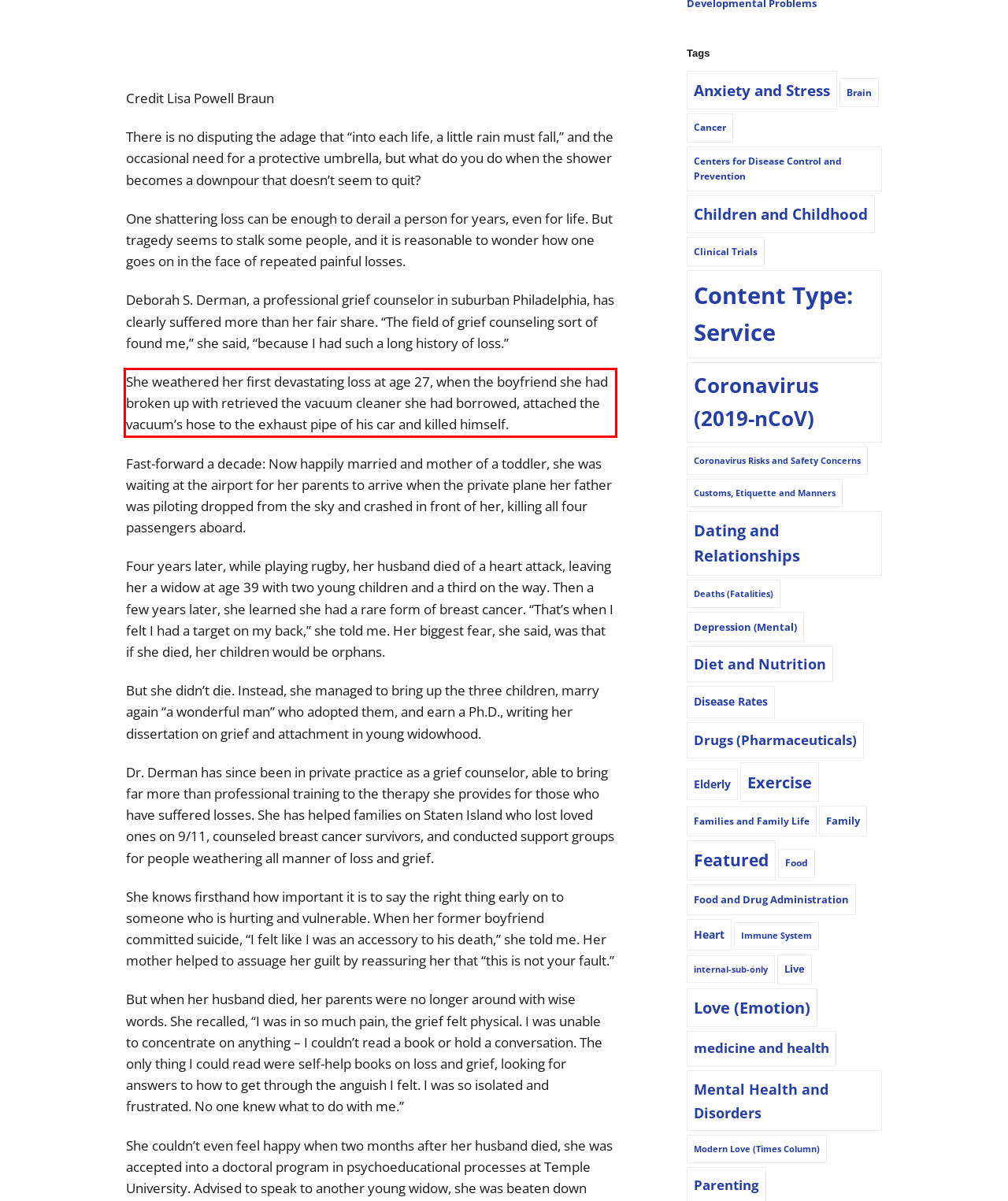Look at the provided screenshot of the webpage and perform OCR on the text within the red bounding box.

She weathered her first devastating loss at age 27, when the boyfriend she had broken up with retrieved the vacuum cleaner she had borrowed, attached the vacuum’s hose to the exhaust pipe of his car and killed himself.